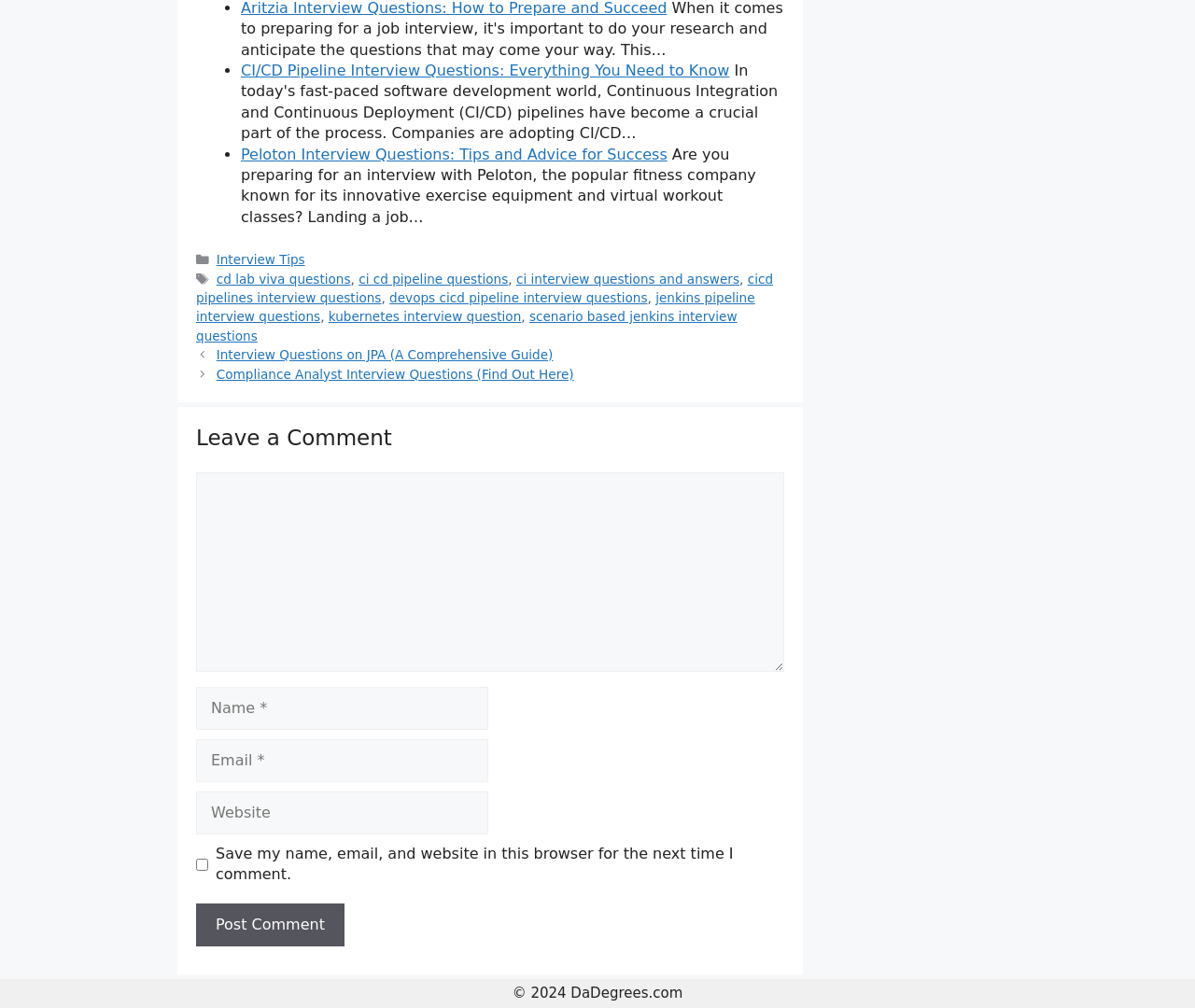Respond with a single word or phrase:
What is the purpose of the textbox with the label 'Comment'?

To leave a comment